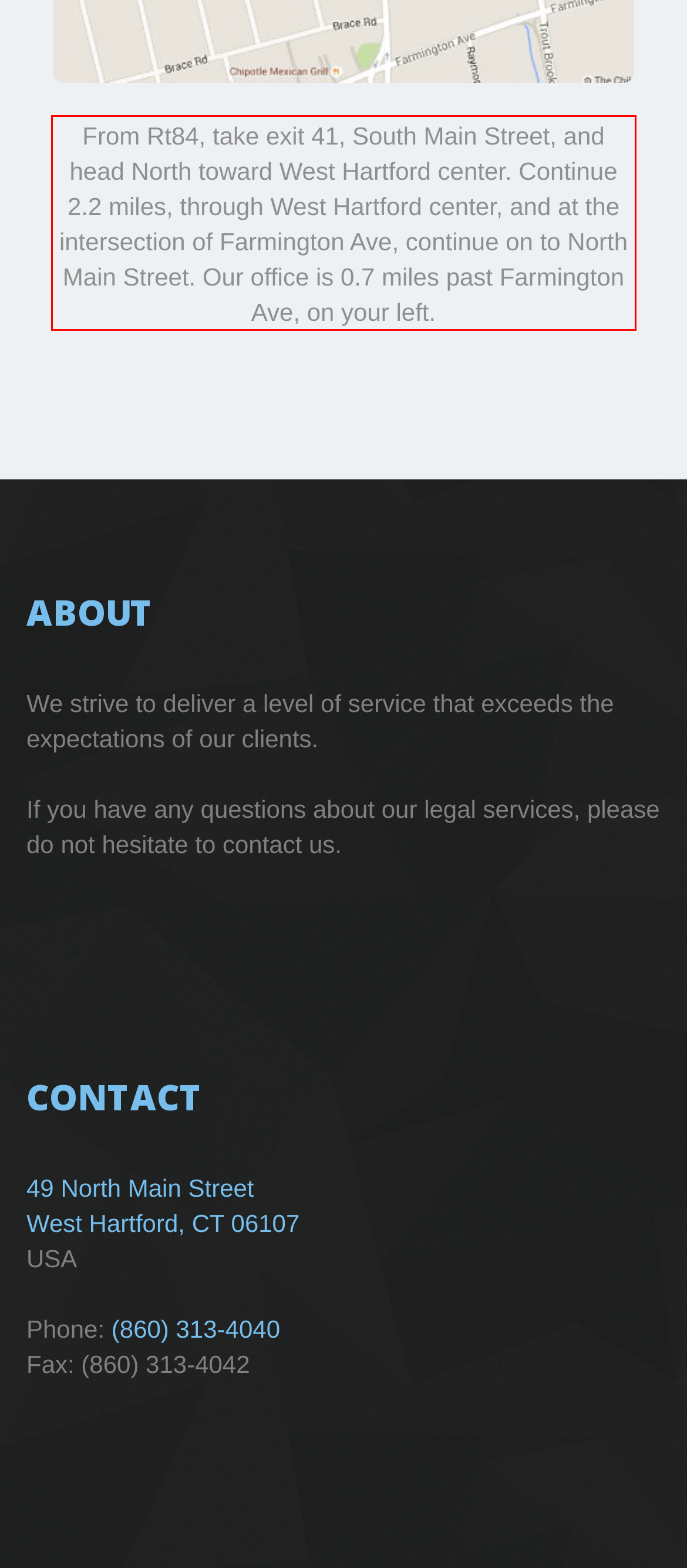Analyze the red bounding box in the provided webpage screenshot and generate the text content contained within.

From Rt84, take exit 41, South Main Street, and head North toward West Hartford center. Continue 2.2 miles, through West Hartford center, and at the intersection of Farmington Ave, continue on to North Main Street. Our office is 0.7 miles past Farmington Ave, on your left.